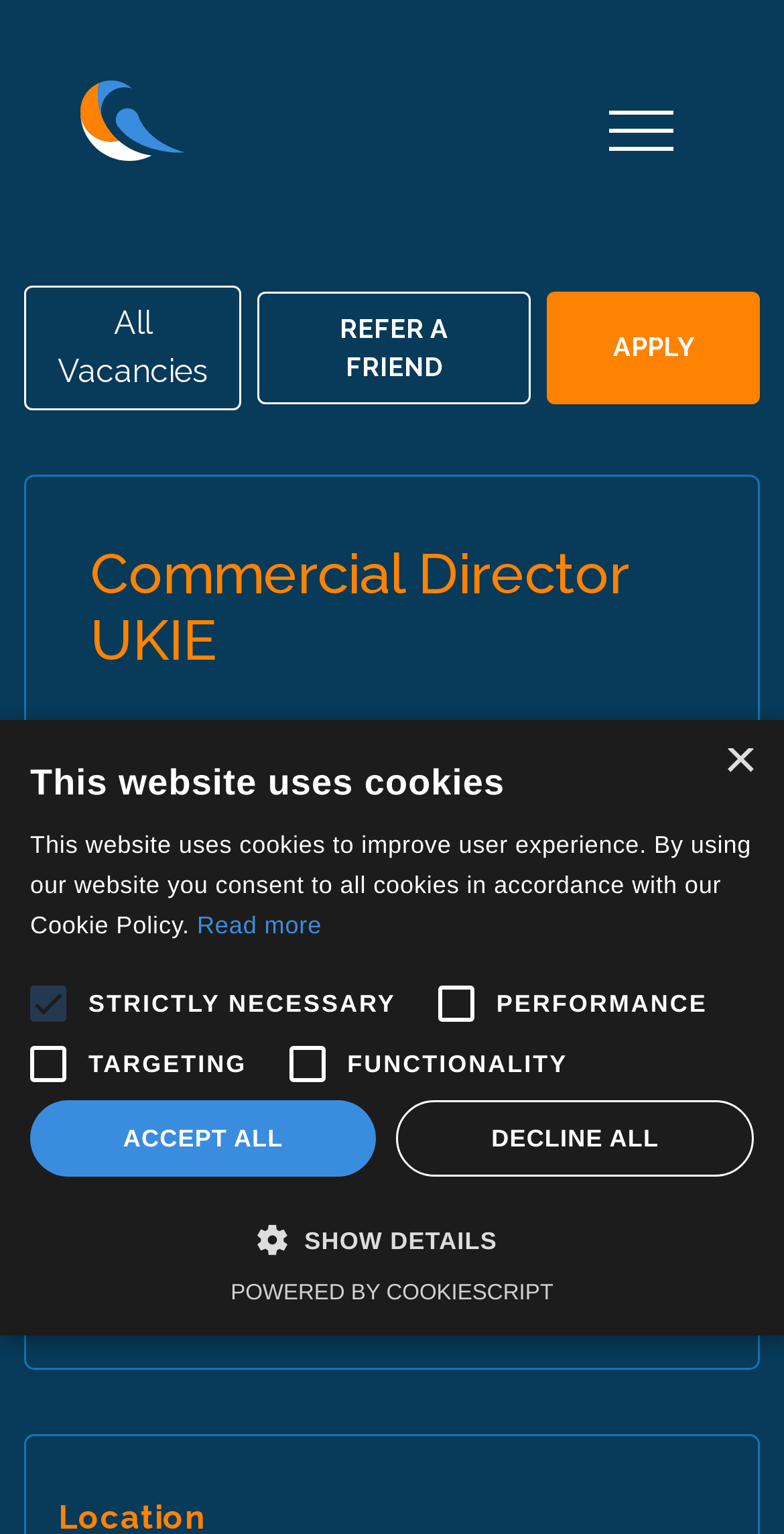Locate the bounding box coordinates of the segment that needs to be clicked to meet this instruction: "View all vacancies".

[0.031, 0.186, 0.308, 0.267]